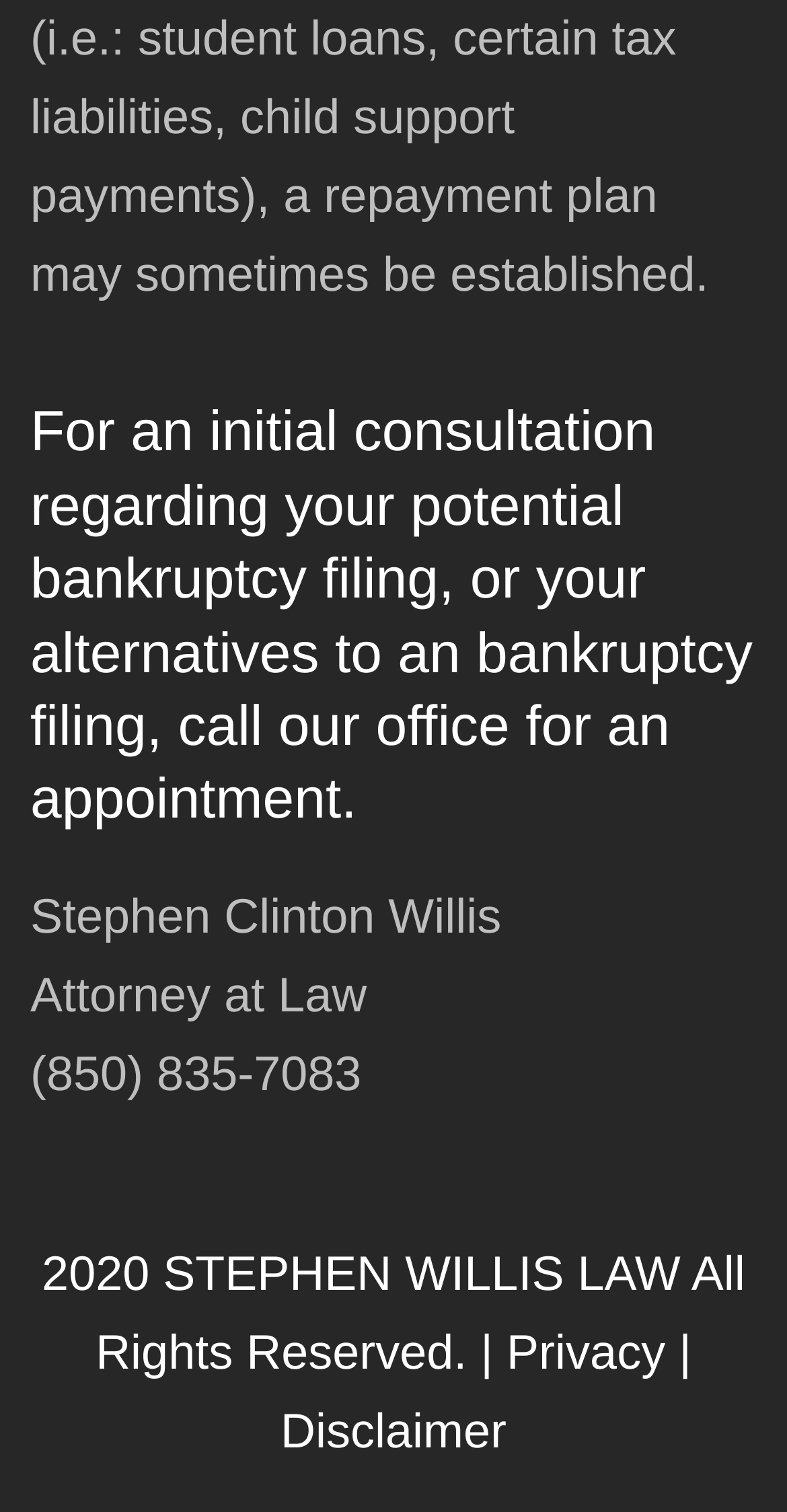Answer the question below in one word or phrase:
What are the two links at the bottom of the page?

Privacy and Disclaimer